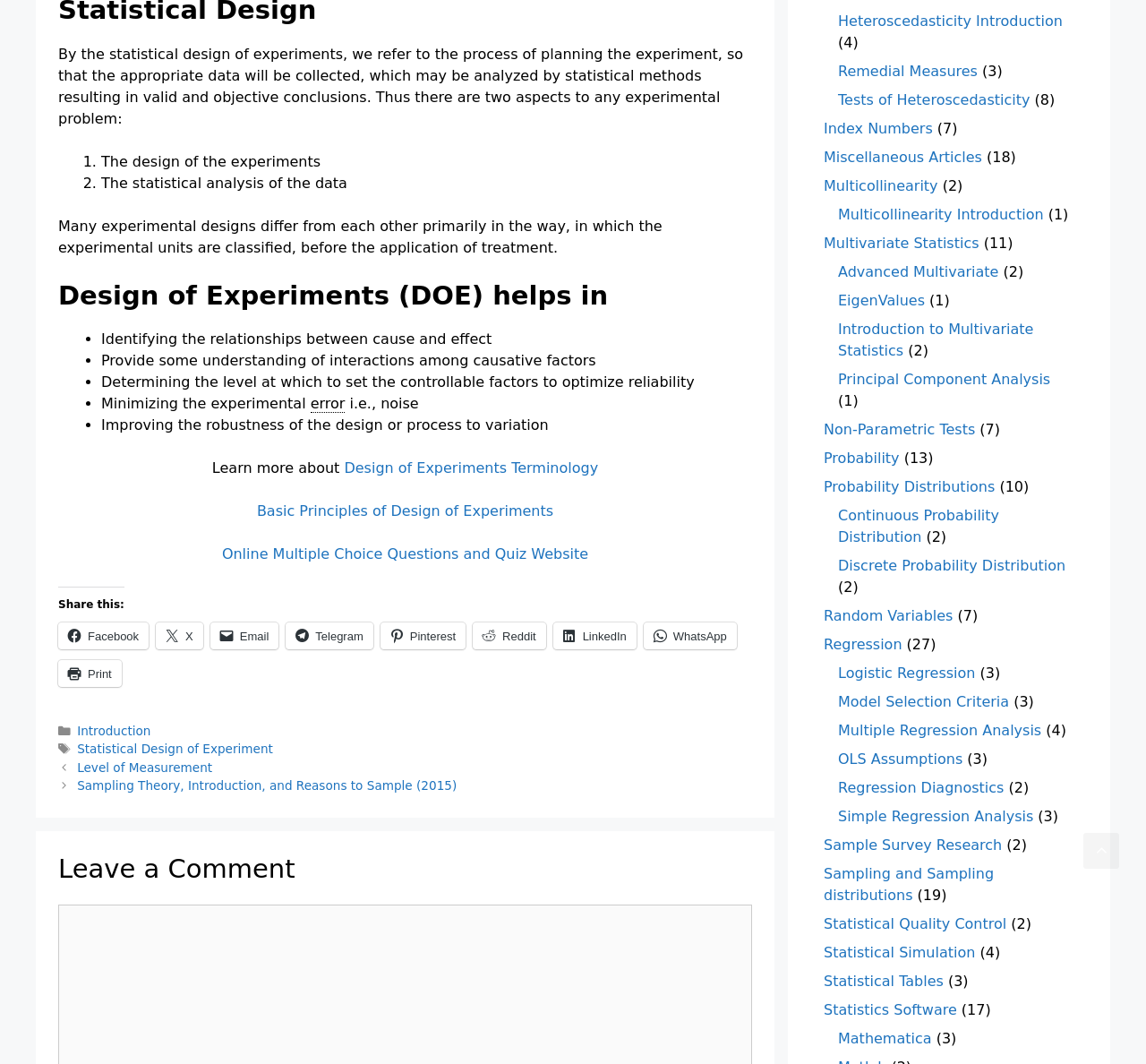Return the bounding box coordinates of the UI element that corresponds to this description: "Past Seasons". The coordinates must be given as four float numbers in the range of 0 and 1, [left, top, right, bottom].

None